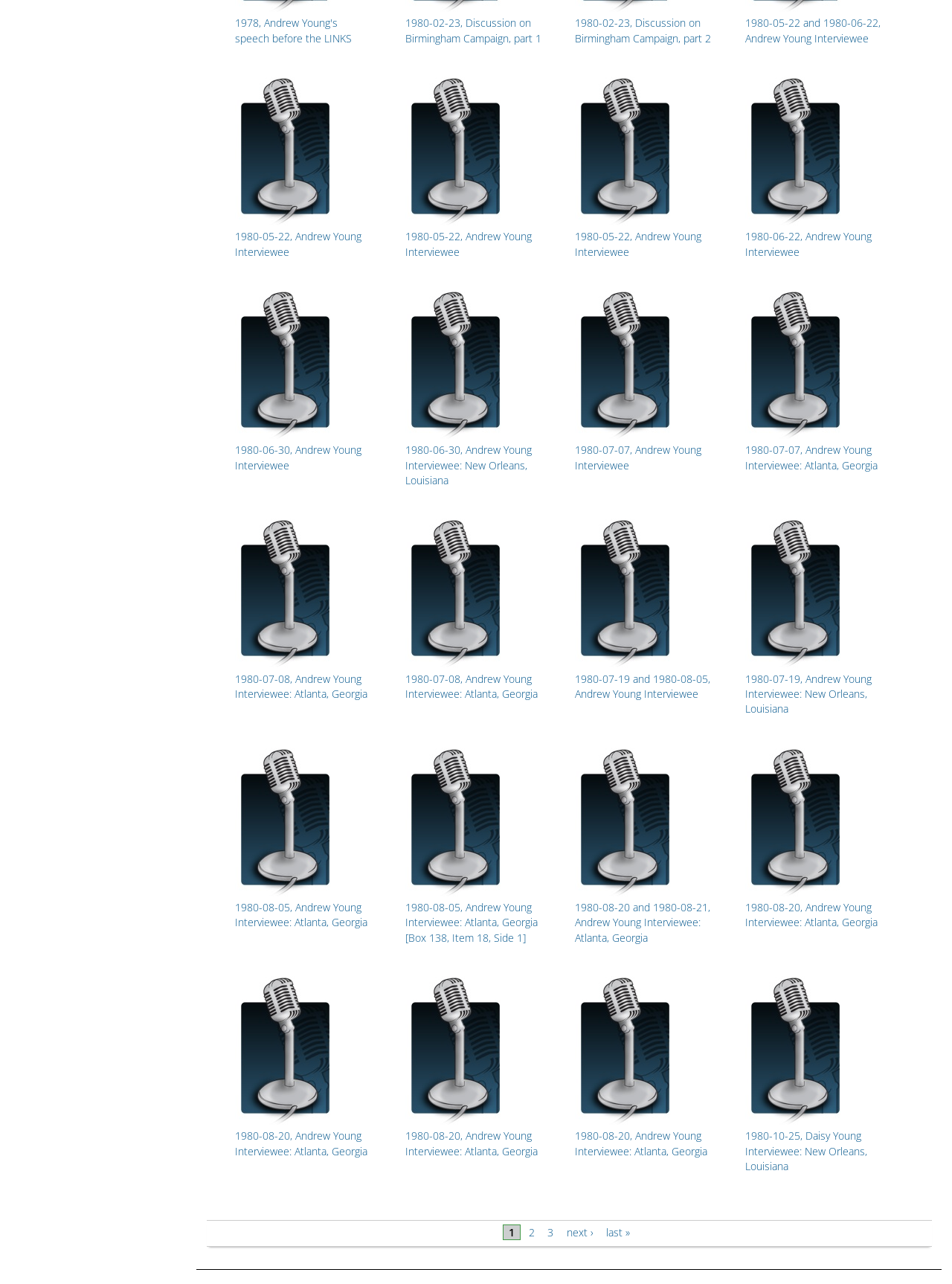Please identify the bounding box coordinates of the area that needs to be clicked to follow this instruction: "click 1978, Andrew Young's speech before the LINKS".

[0.247, 0.001, 0.352, 0.012]